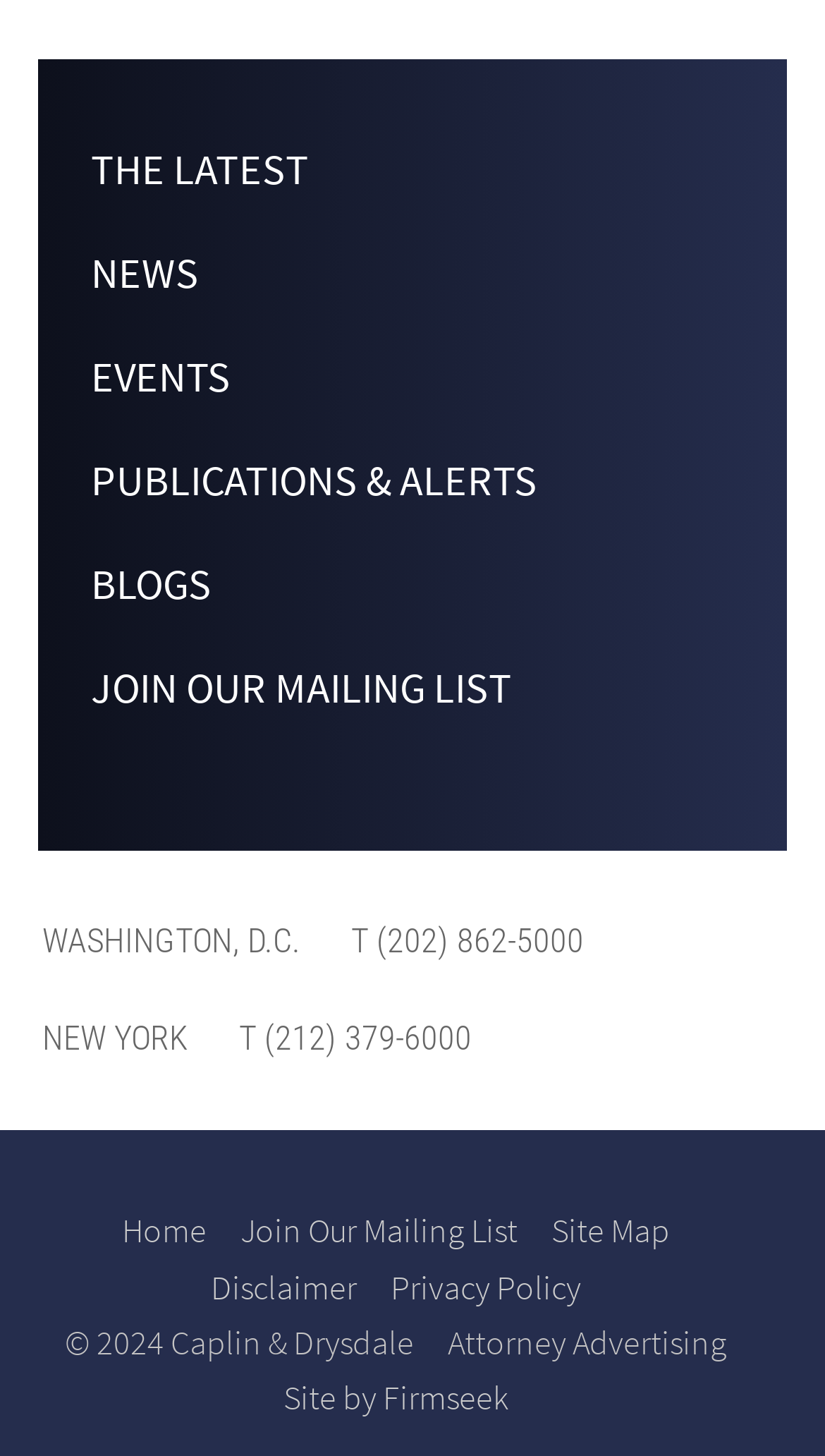Determine the bounding box coordinates of the clickable region to execute the instruction: "Visit NEWS page". The coordinates should be four float numbers between 0 and 1, denoted as [left, top, right, bottom].

[0.11, 0.168, 0.241, 0.205]